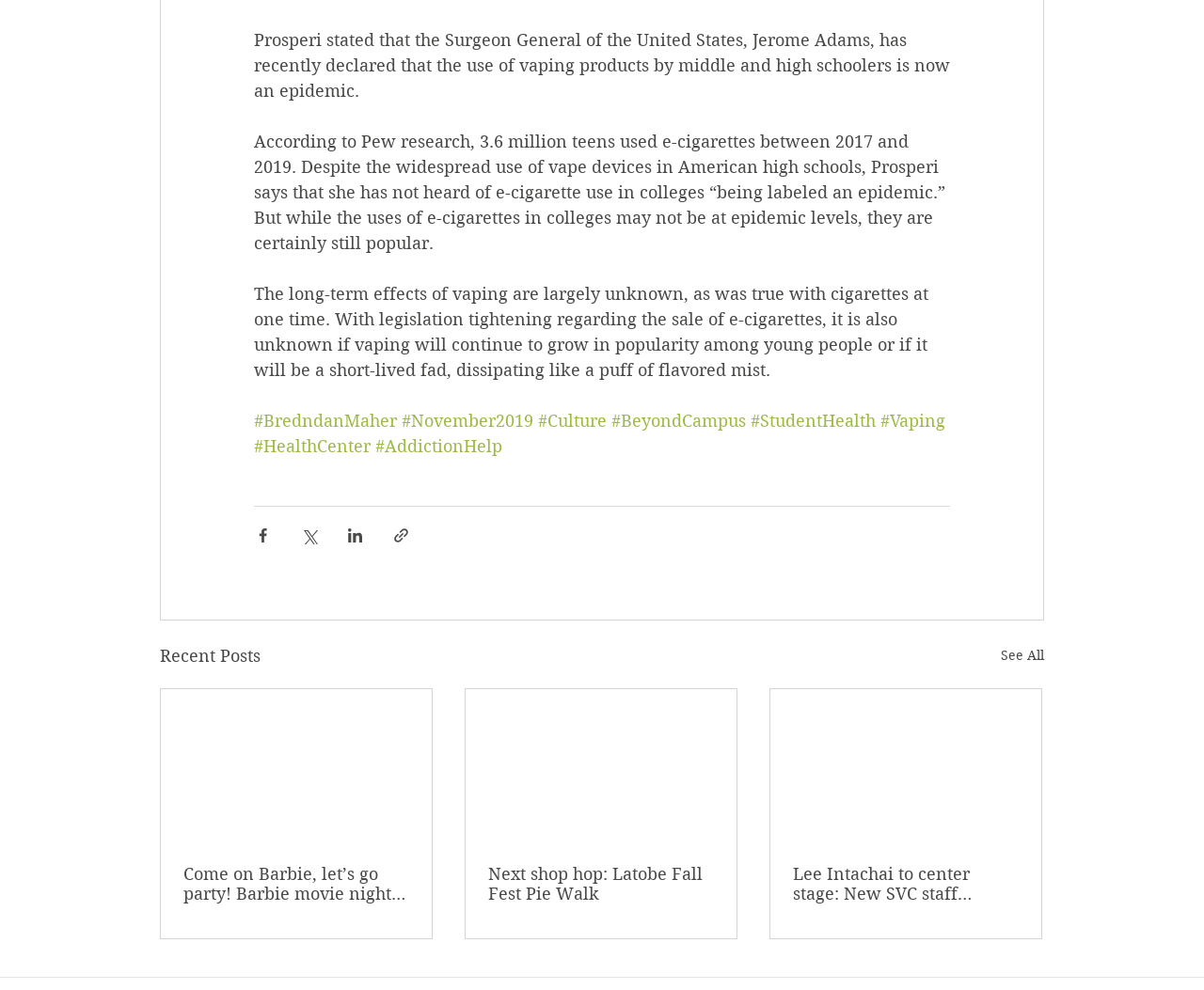Please determine the bounding box coordinates, formatted as (top-left x, top-left y, bottom-right x, bottom-right y), with all values as floating point numbers between 0 and 1. Identify the bounding box of the region described as: See All

[0.831, 0.649, 0.867, 0.676]